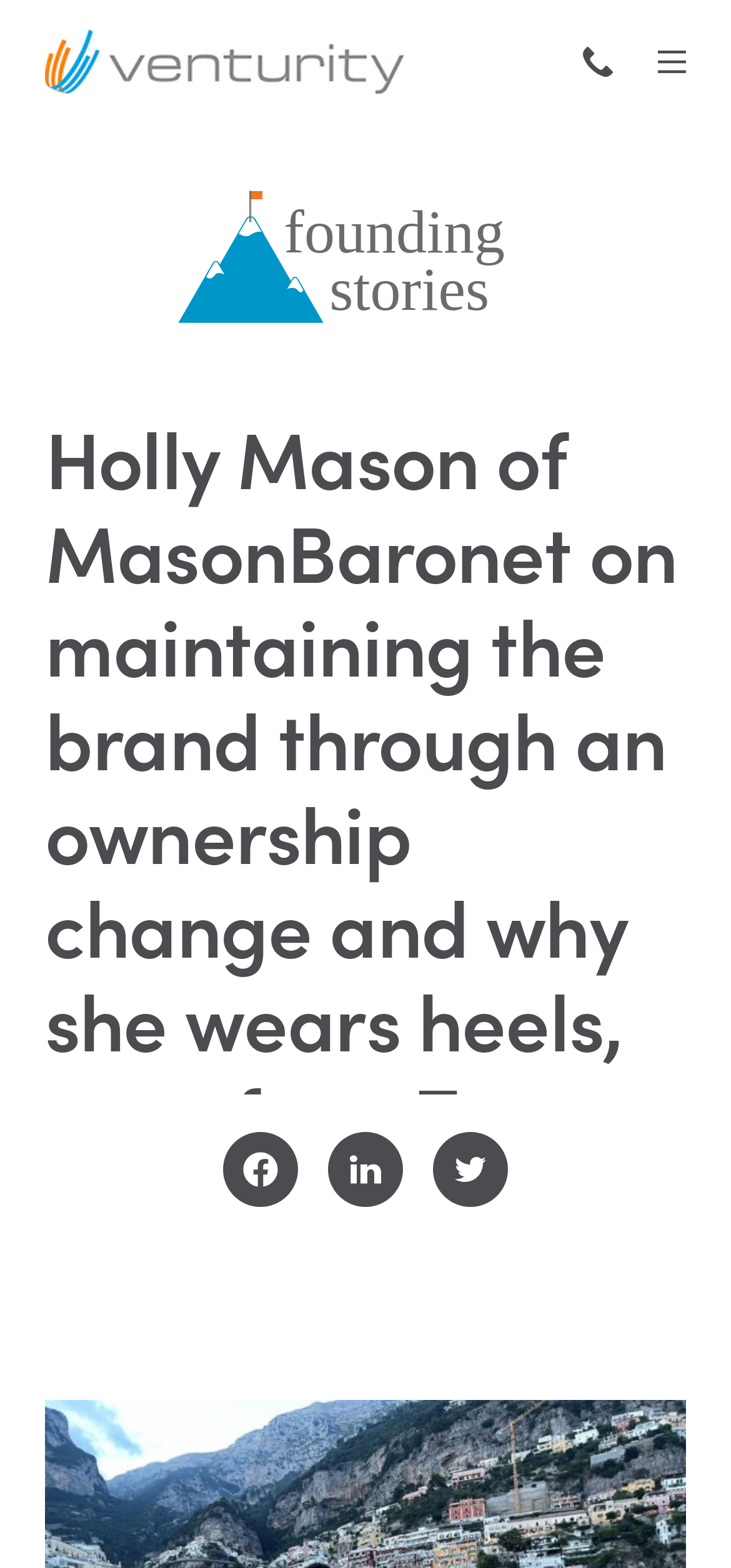What is the topic of the main heading?
Based on the image, give a concise answer in the form of a single word or short phrase.

Maintaining brand